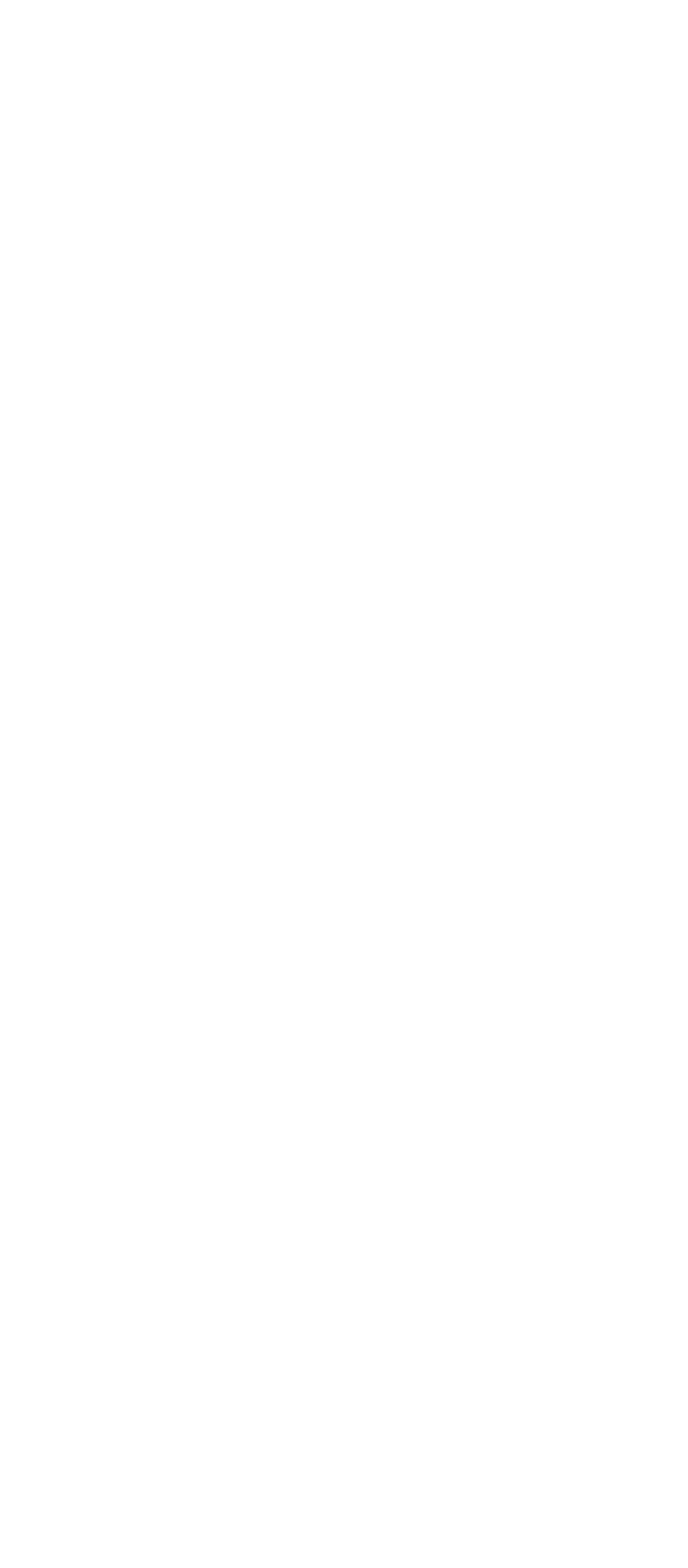What is the name of the author of the first comment?
Identify the answer in the screenshot and reply with a single word or phrase.

Rob